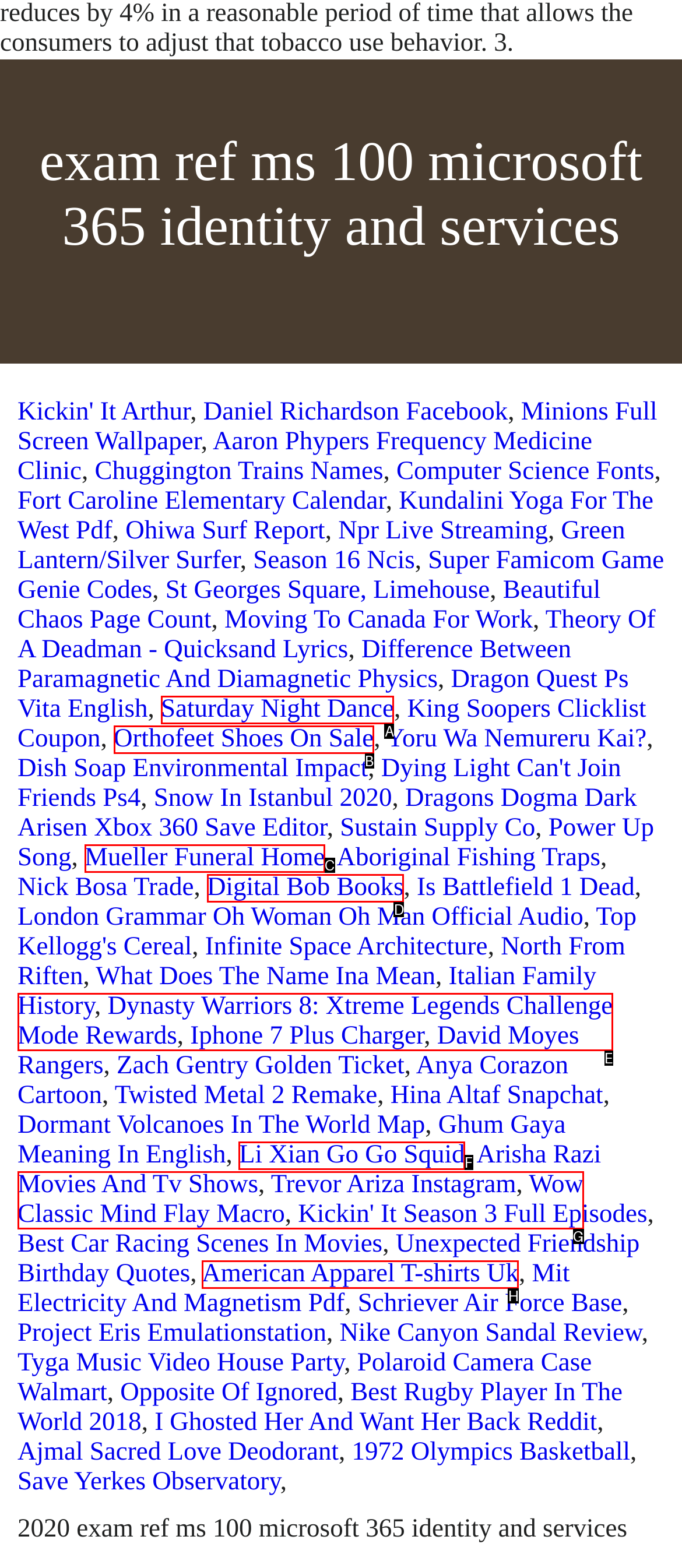From the options shown, which one fits the description: Notice of Privacy Practices (Espanol)? Respond with the appropriate letter.

None